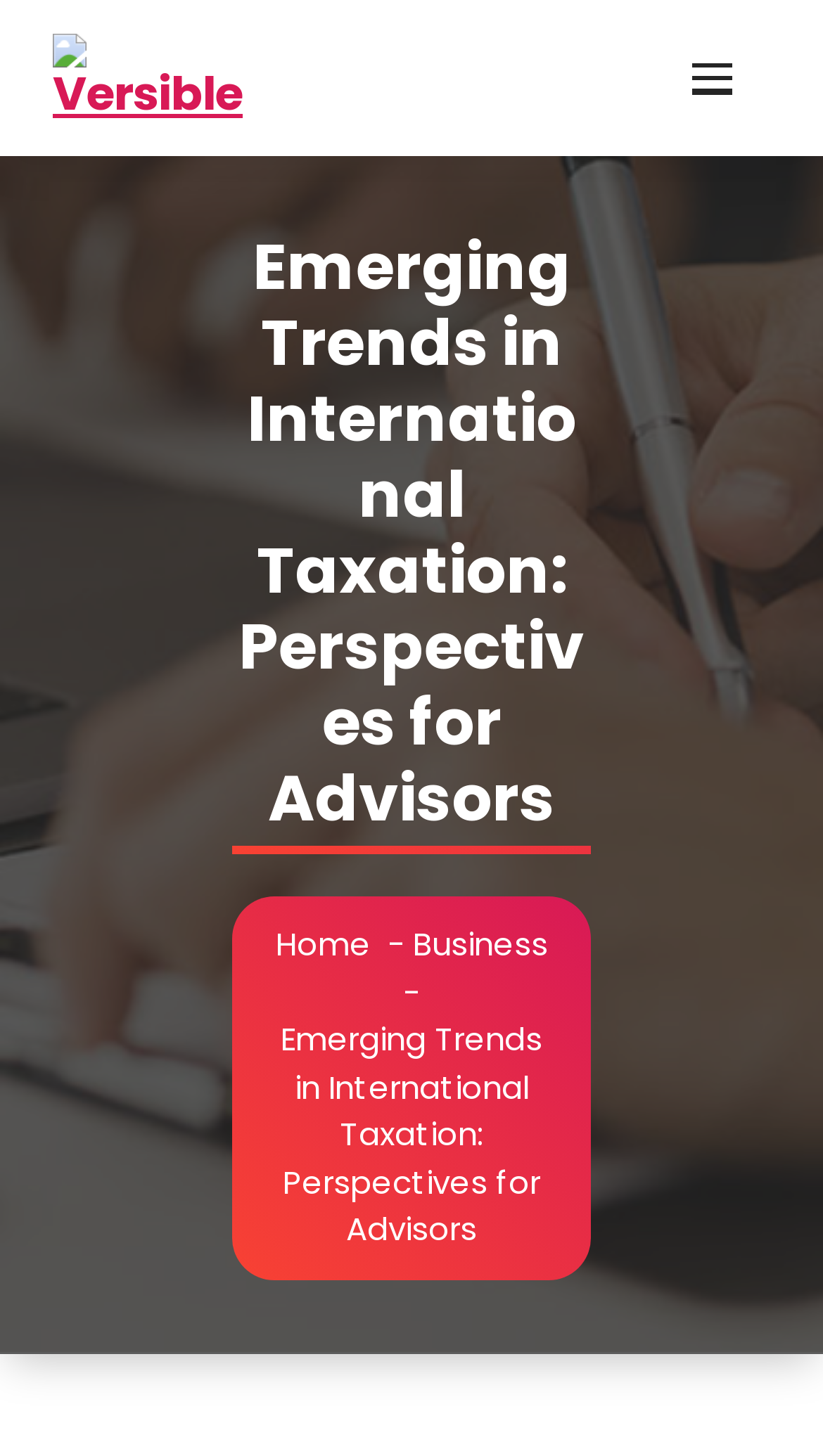What takes up most of the webpage?
Please answer the question with a detailed response using the information from the screenshot.

A canvas element takes up most of the webpage, covering the majority of the screen from top to bottom. Its bounding box coordinates indicate that it spans the entire width and most of the height of the webpage.